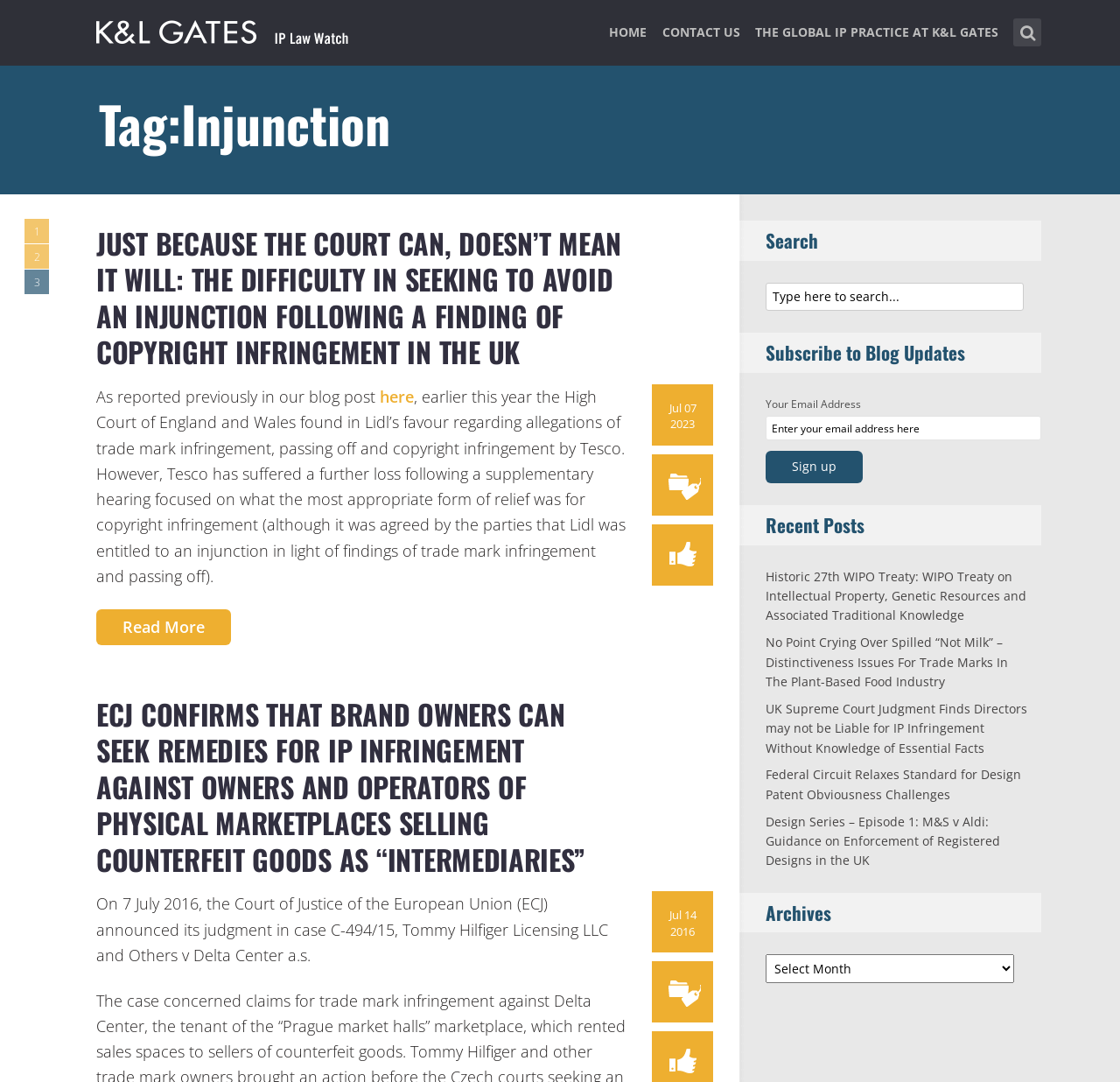Predict the bounding box of the UI element based on this description: "Home".

[0.544, 0.018, 0.578, 0.061]